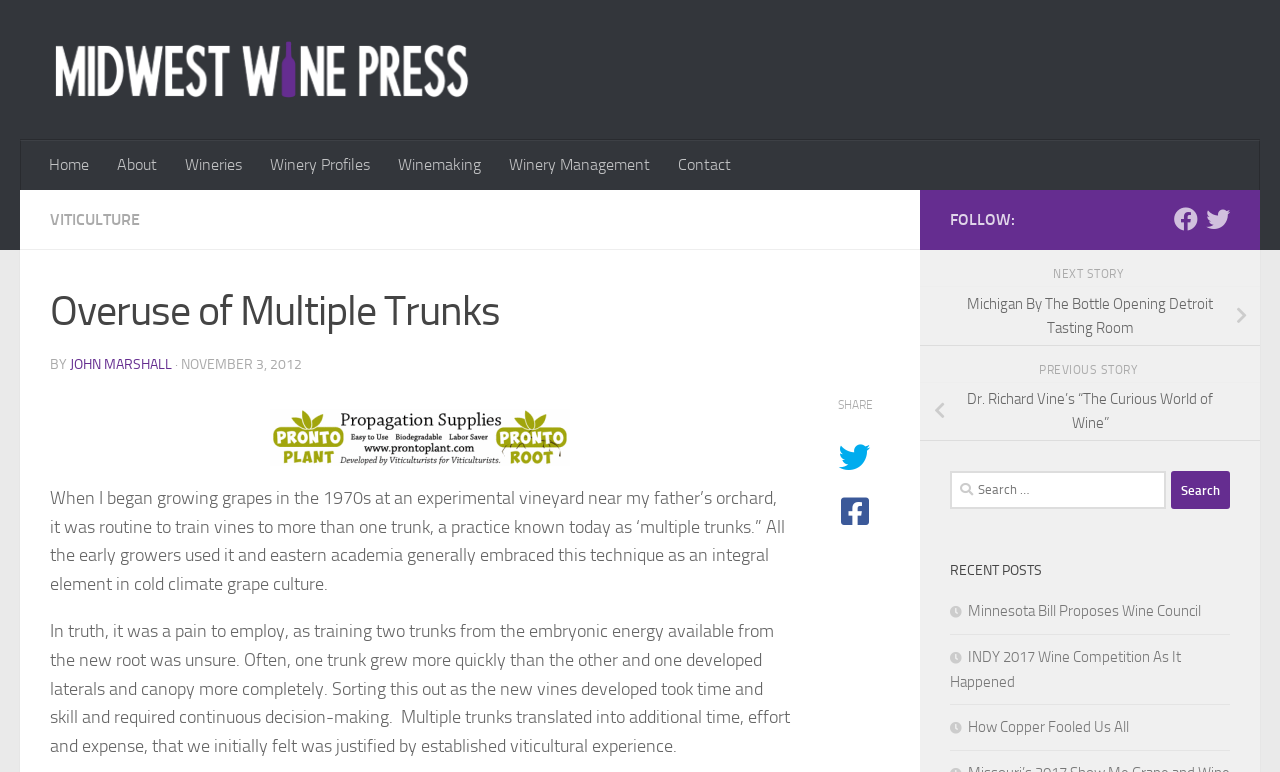Specify the bounding box coordinates (top-left x, top-left y, bottom-right x, bottom-right y) of the UI element in the screenshot that matches this description: parent_node: Search for: value="Search"

[0.915, 0.61, 0.961, 0.66]